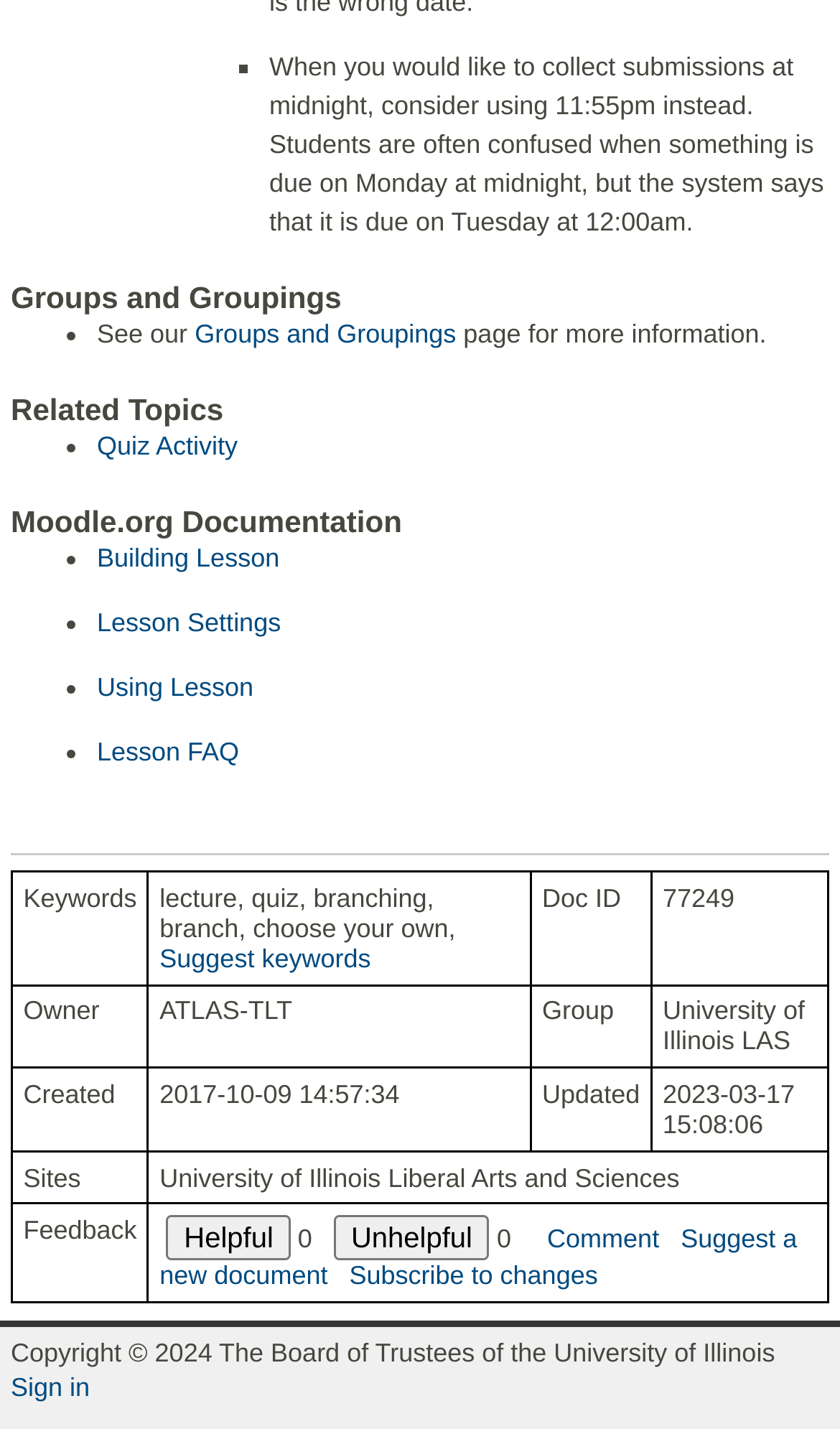Identify the bounding box coordinates of the clickable region required to complete the instruction: "Check the KP Human organized Tiranga Samman Yatra article". The coordinates should be given as four float numbers within the range of 0 and 1, i.e., [left, top, right, bottom].

None